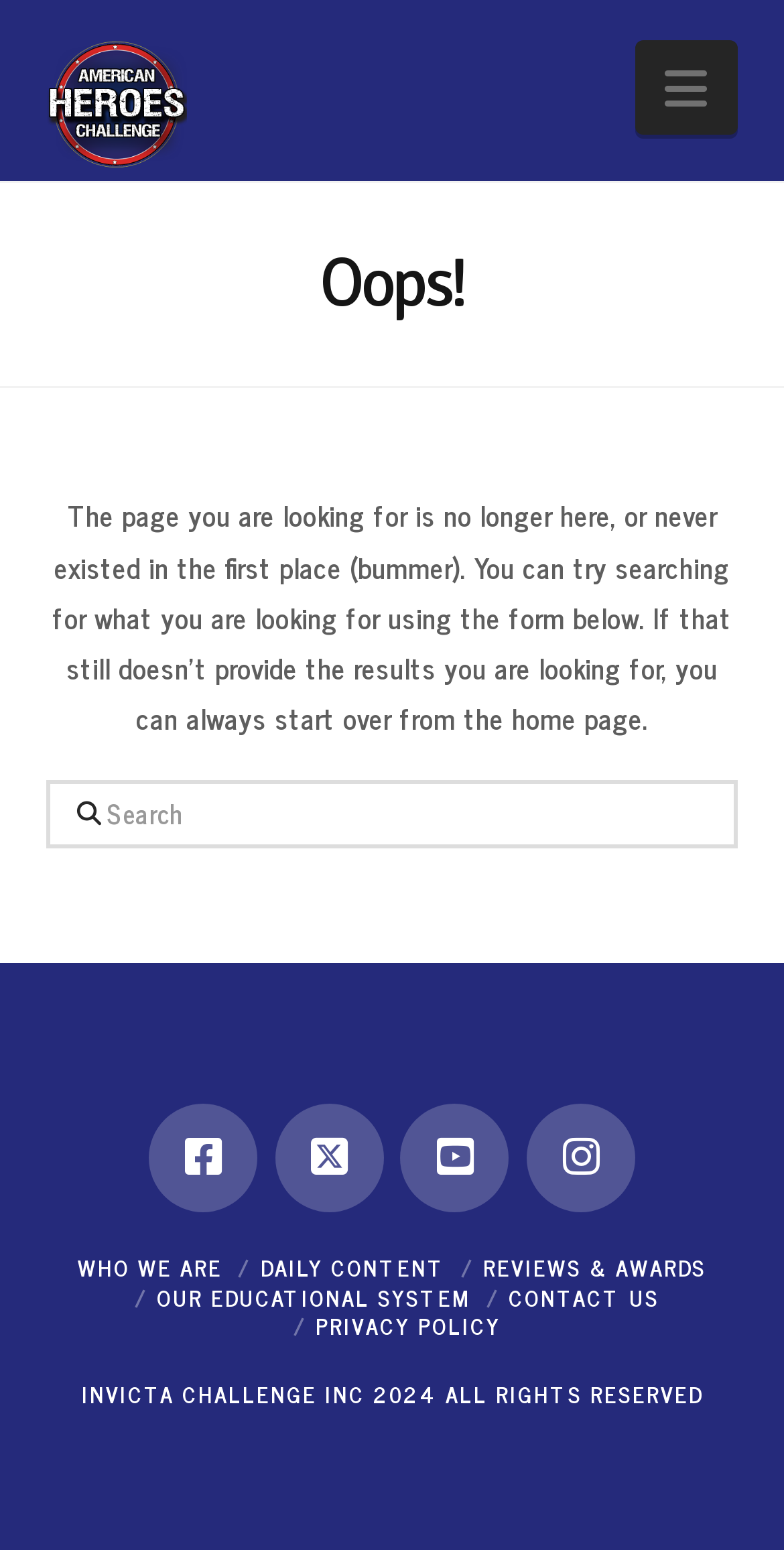Give a succinct answer to this question in a single word or phrase: 
What is the purpose of the textbox in the middle of the page?

Search